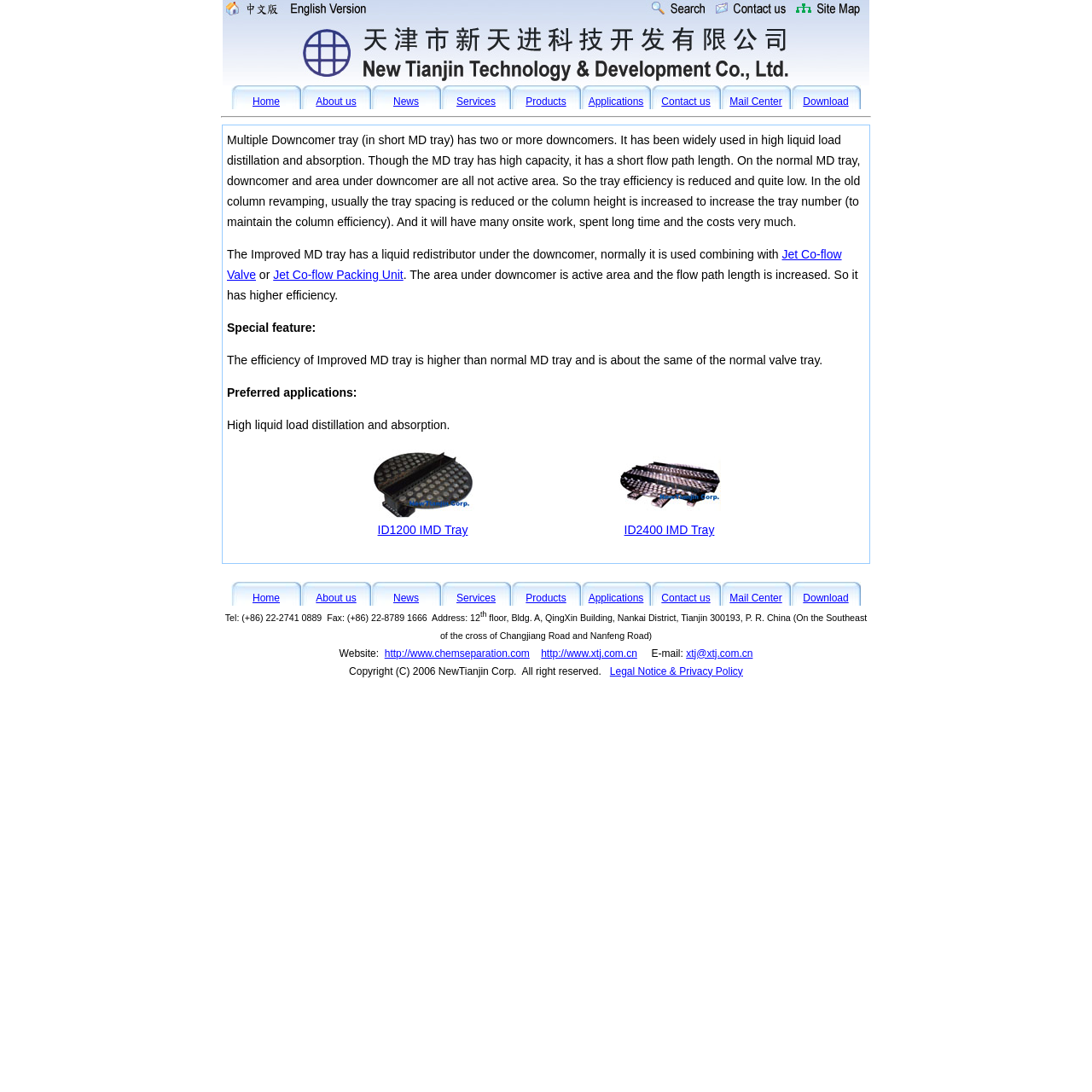Summarize the webpage with intricate details.

The webpage is about NewTianjin's Improved MD tray (IMD Tray). At the top, there is a row of six images, each with a link, and a larger image below them. 

Below the images, there is a horizontal separator line. 

The main content of the webpage is divided into two sections. The left section has a table with multiple rows, each containing a link to a different page, including Home, About us, News, Services, Products, Applications, Contact us, Mail Center, and Download. 

The right section has a detailed description of the Improved MD tray, including its features, advantages, and applications. There are two tables with links to Jet Co-flow Valve and Jet Co-flow Packing Unit, and two images of the Improved MD tray with links to more information. Additionally, there are two tables with links to ID1200 IMD Tray and ID2400 IMD Tray.